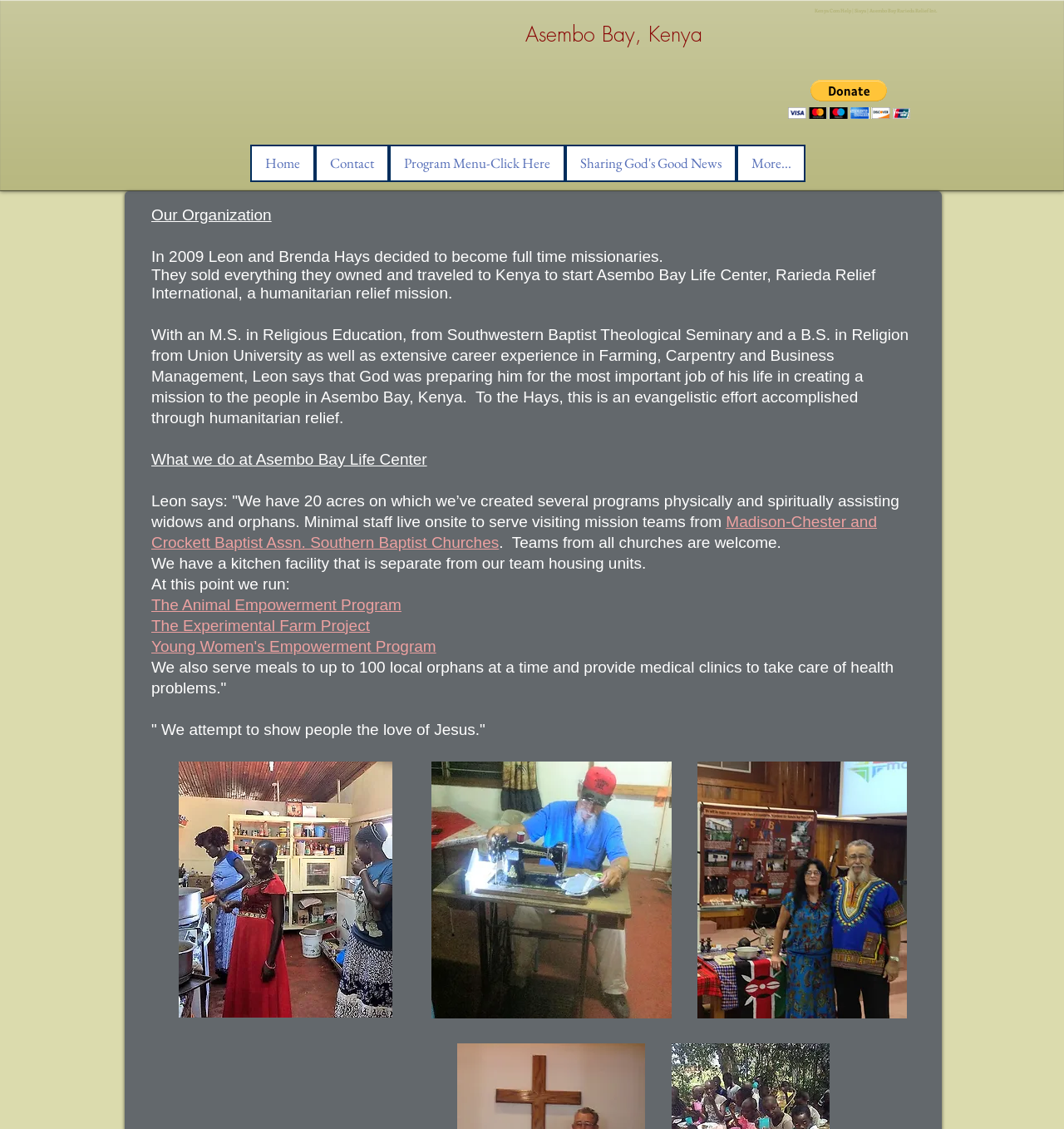Please find the bounding box coordinates of the element's region to be clicked to carry out this instruction: "Explore the 'Program Menu'".

[0.366, 0.128, 0.531, 0.161]